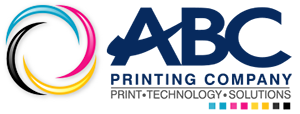Based on the image, provide a detailed response to the question:
How many colors are in the dynamic swirl?

The caption describes the dynamic swirl surrounding the company name as consisting of cyan, magenta, yellow, and black colors, which are four in total.